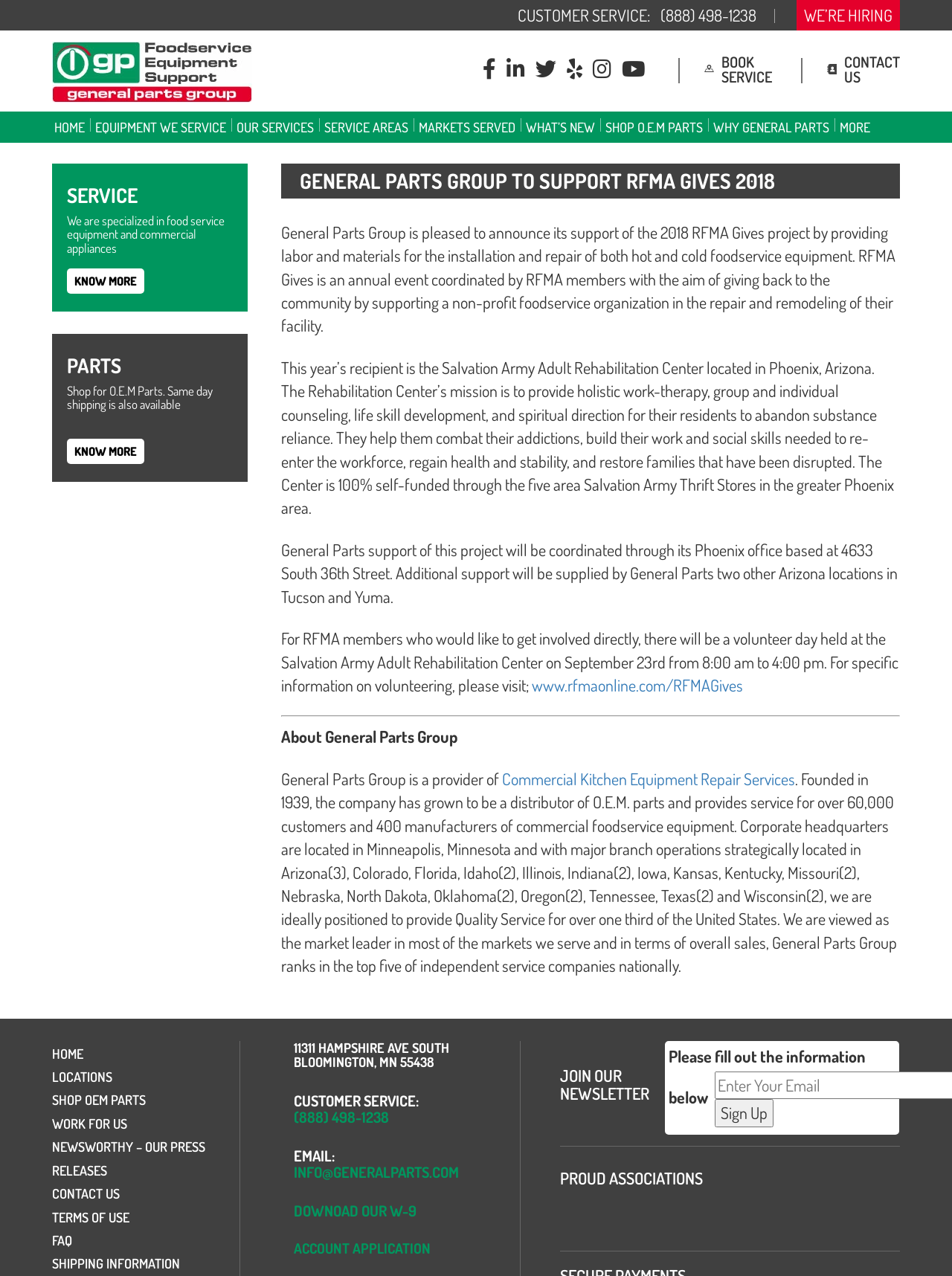Pinpoint the bounding box coordinates of the element to be clicked to execute the instruction: "Sign up for the newsletter".

[0.751, 0.862, 0.812, 0.883]